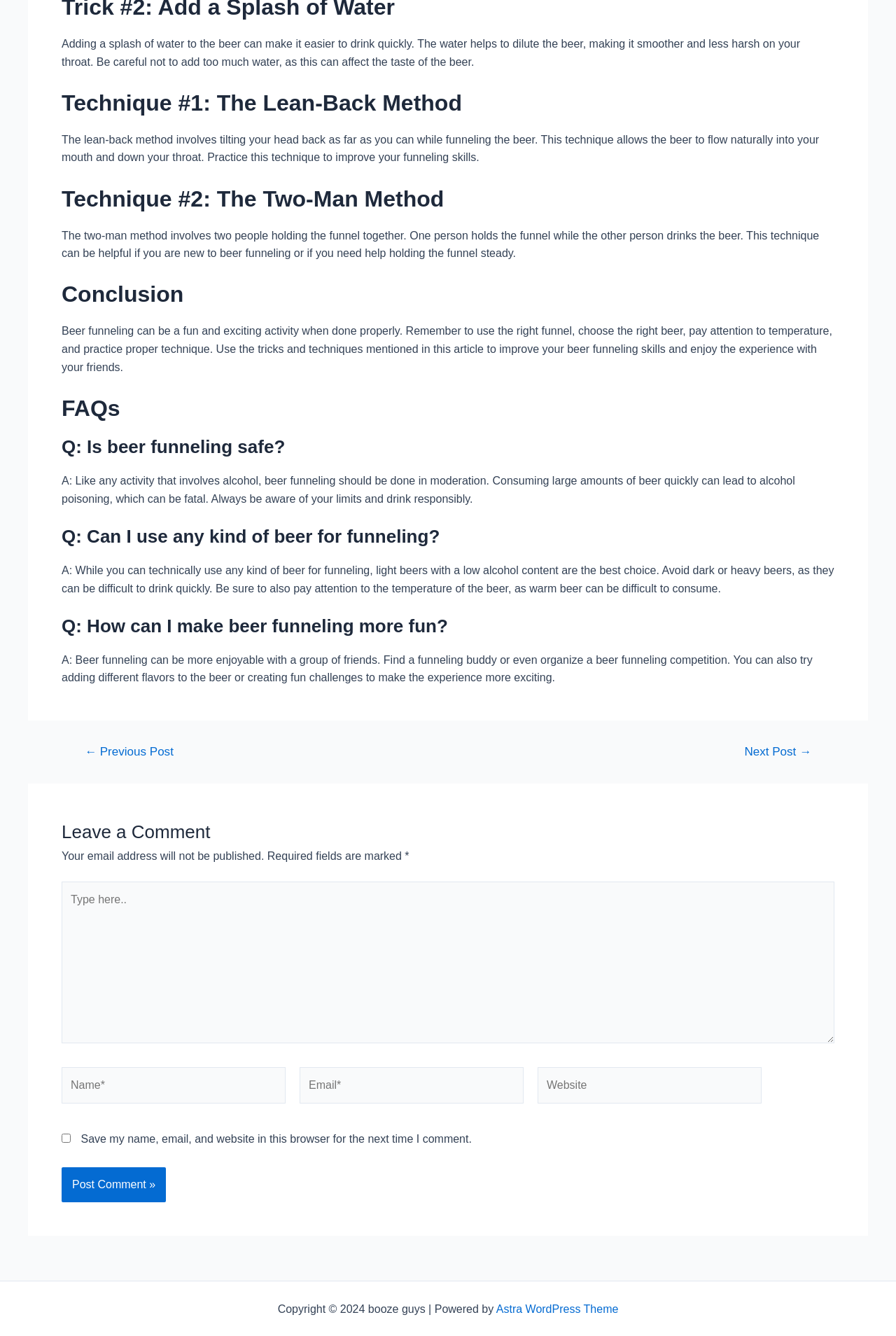Given the element description: "Next Post →", predict the bounding box coordinates of this UI element. The coordinates must be four float numbers between 0 and 1, given as [left, top, right, bottom].

[0.811, 0.558, 0.926, 0.567]